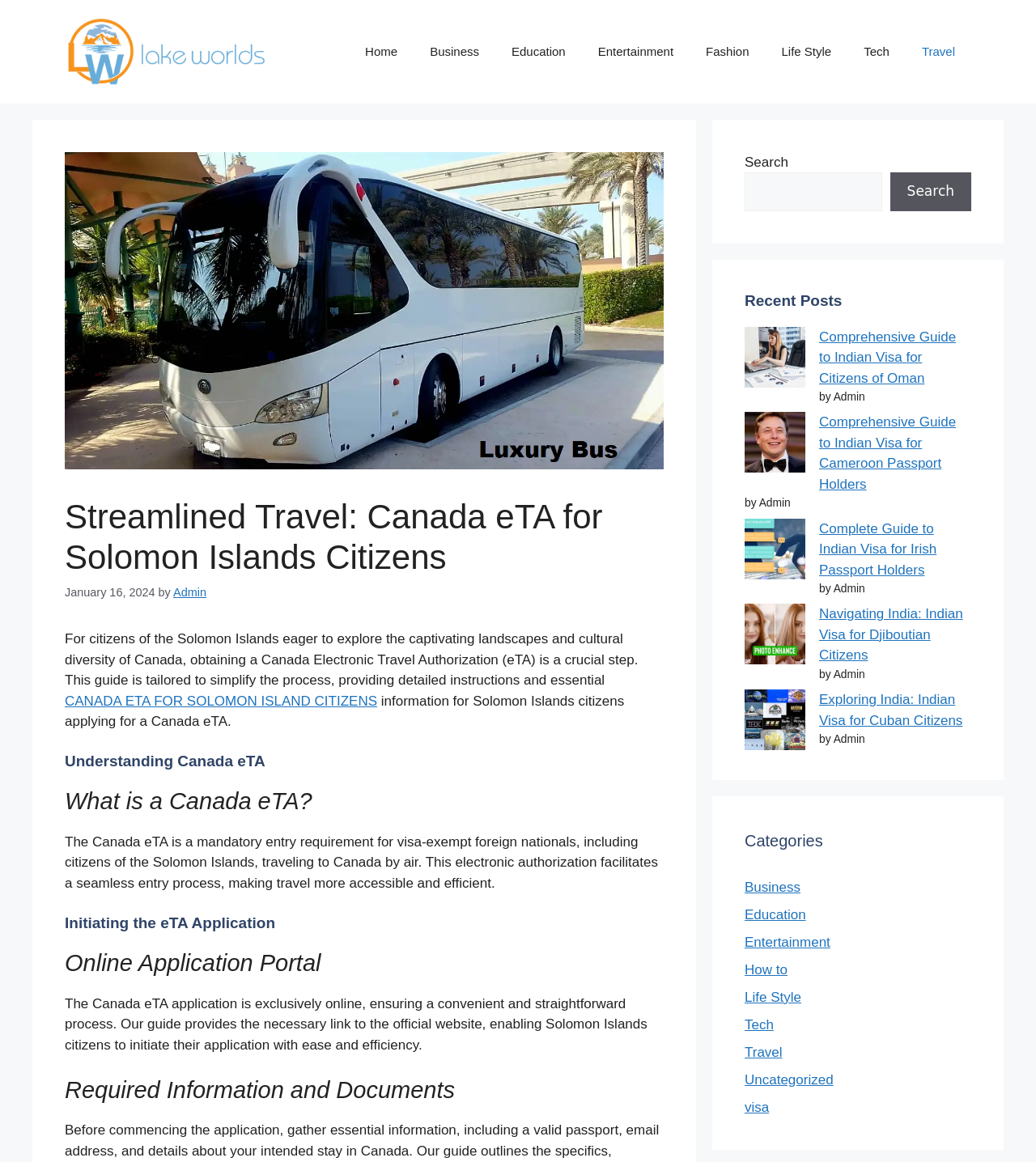What is the date of the article 'Streamlined Travel: Canada eTA for Solomon Islands Citizens'?
Please provide an in-depth and detailed response to the question.

The webpage displays the date 'January 16, 2024' next to the article title 'Streamlined Travel: Canada eTA for Solomon Islands Citizens'.